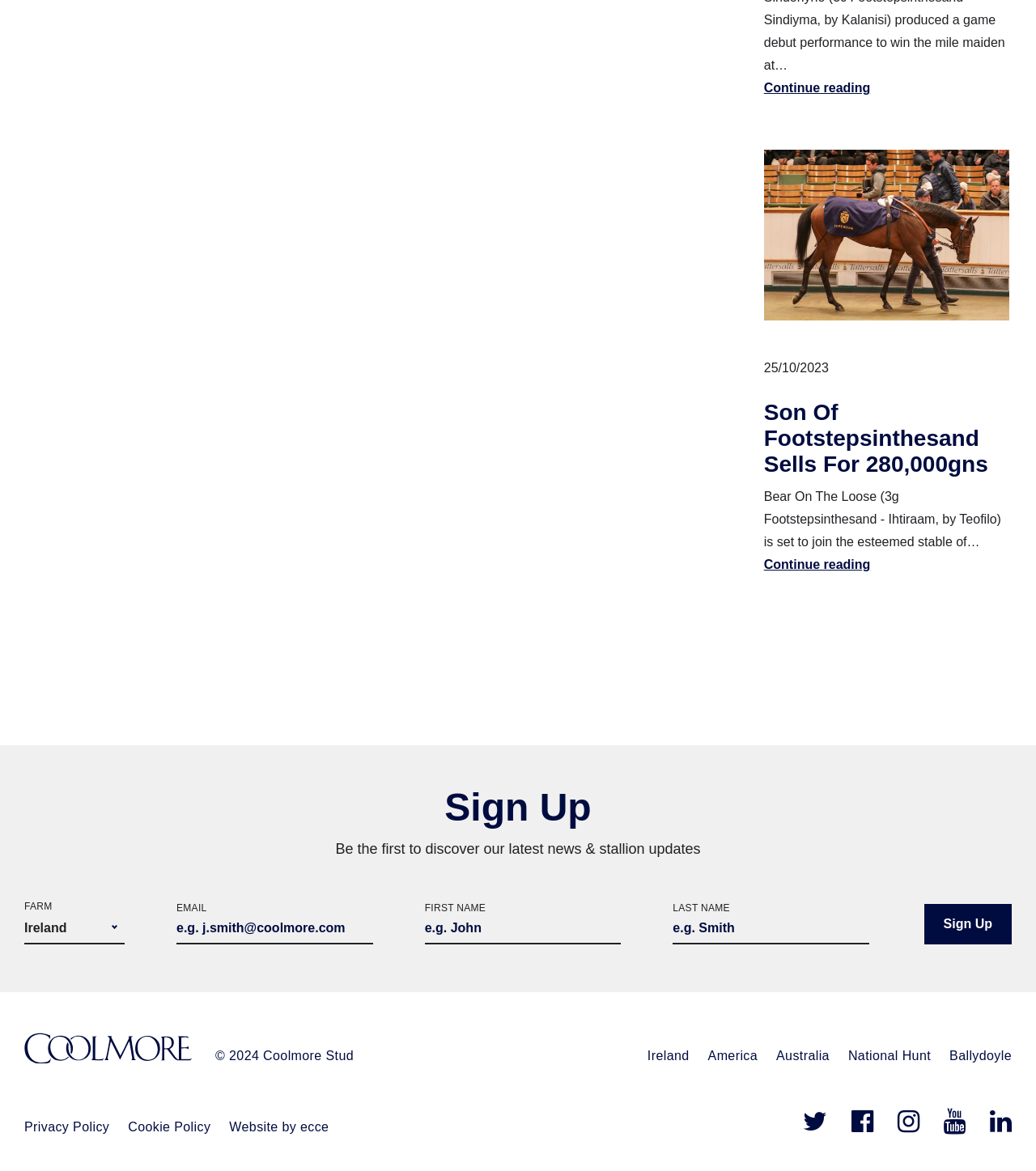Respond with a single word or short phrase to the following question: 
What is the name of the horse that sold for 280,000gns?

Bear On The Loose